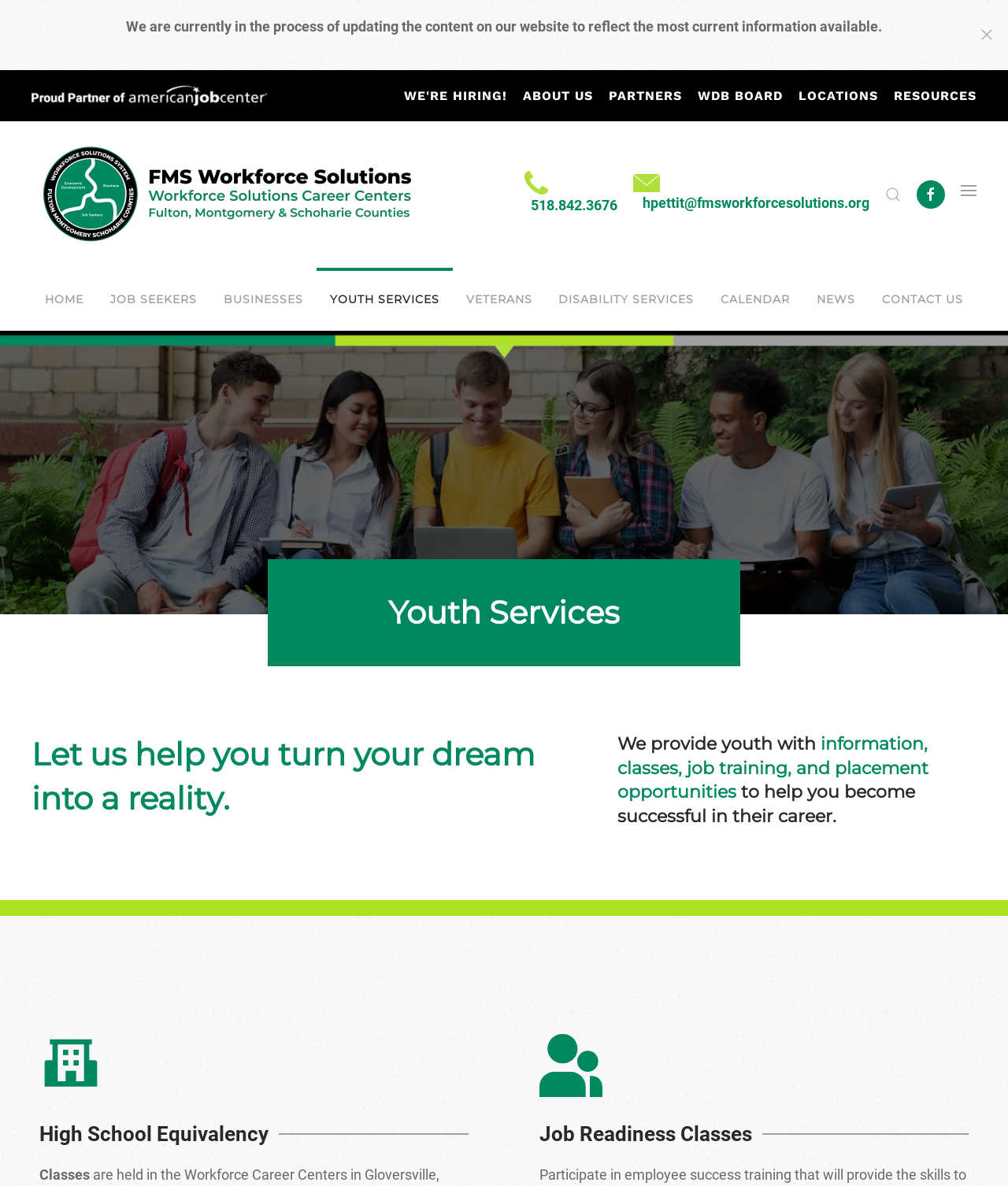What is the topic of the 'Job Readiness Classes'?
Kindly answer the question with as much detail as you can.

I found this information by looking at the heading 'Job Readiness Classes' which is located below an image, indicating it's a topic or a class being offered.